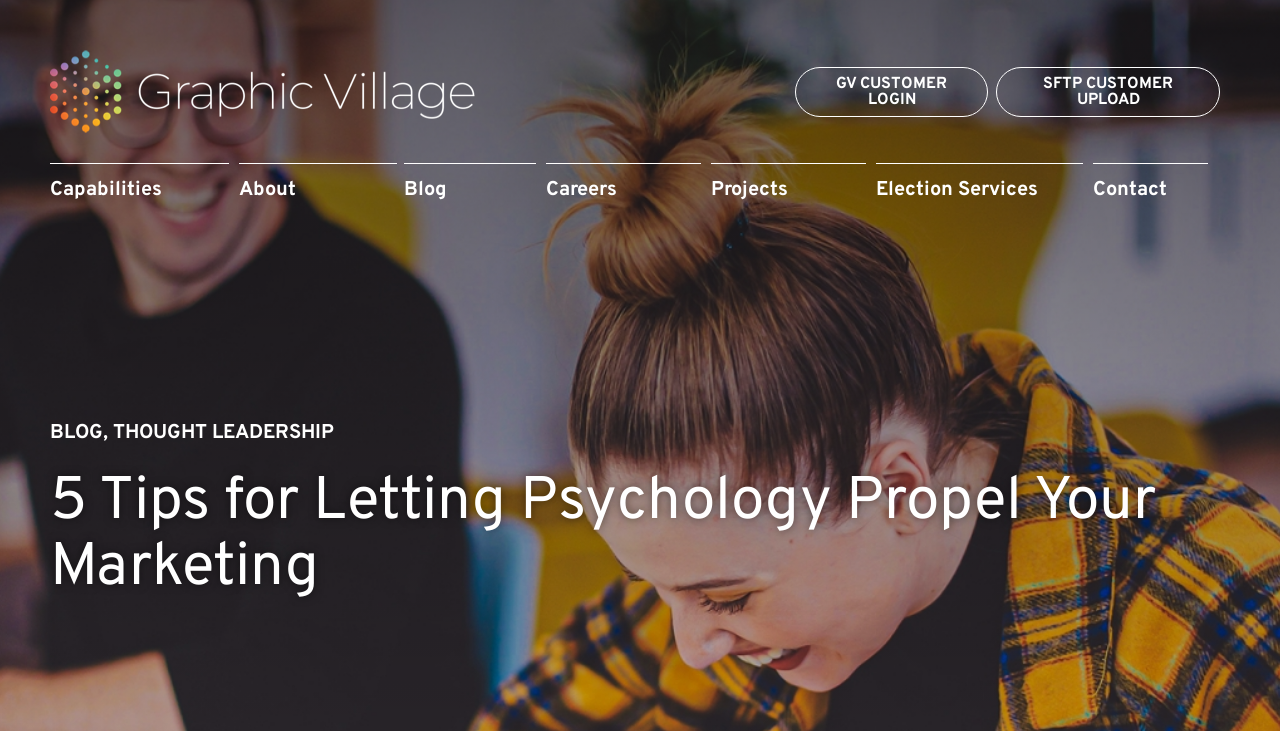Please find and report the bounding box coordinates of the element to click in order to perform the following action: "learn about 5 Tips for Letting Psychology Propel Your Marketing". The coordinates should be expressed as four float numbers between 0 and 1, in the format [left, top, right, bottom].

[0.039, 0.643, 0.961, 0.824]